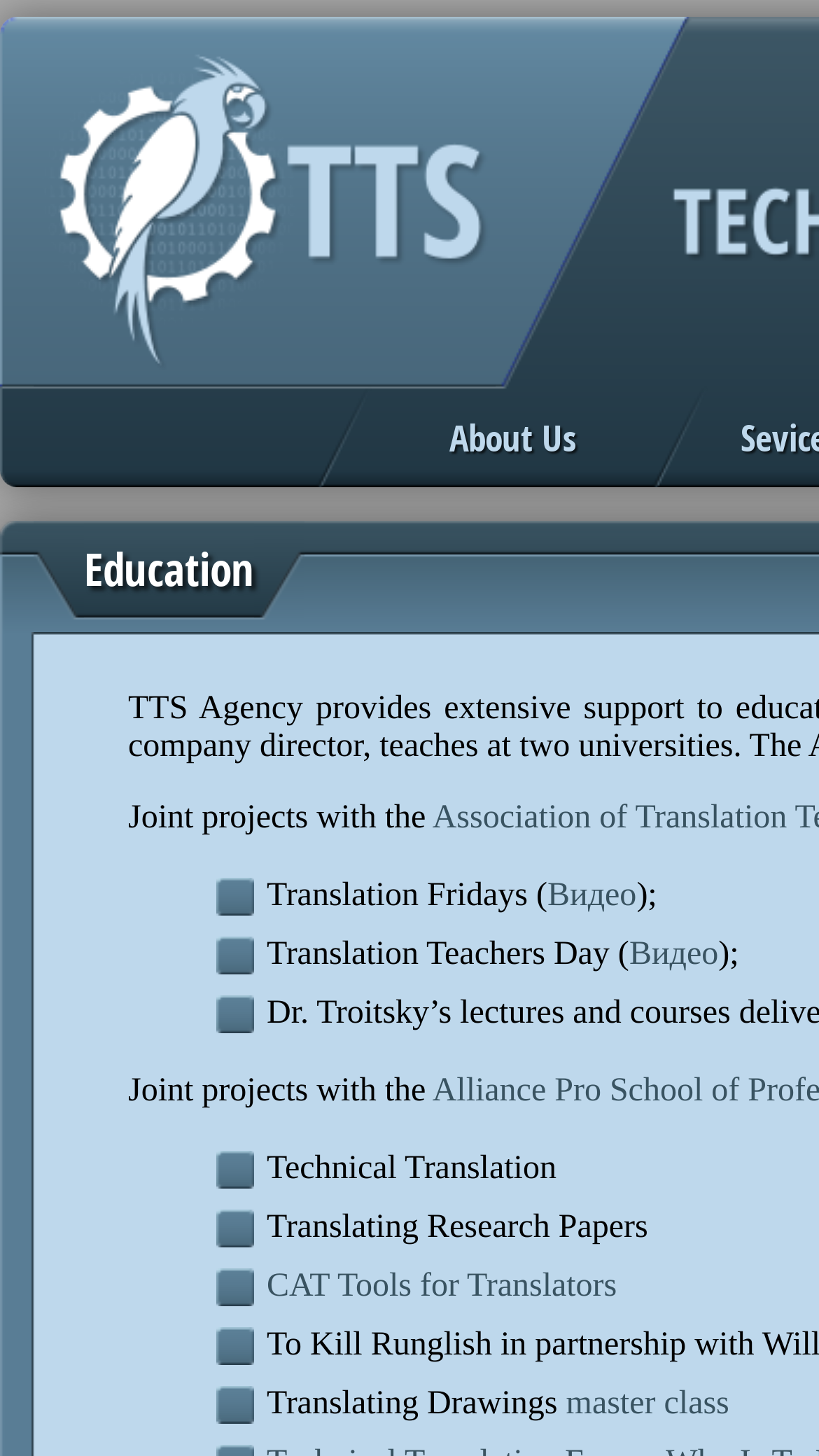Provide a single word or phrase to answer the given question: 
How many 'Видео' links are on the webpage?

2